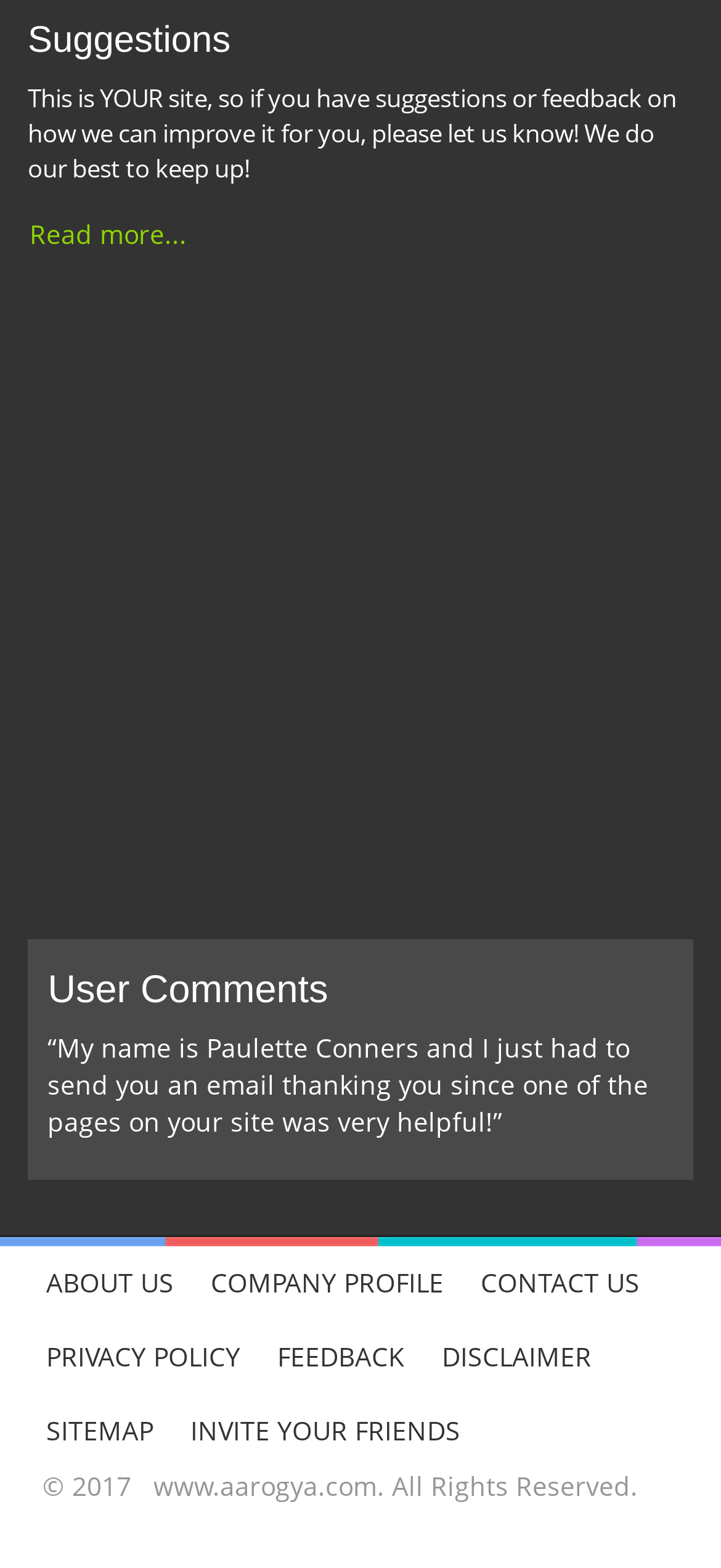Determine the bounding box coordinates of the clickable region to carry out the instruction: "Visit the website's sitemap".

[0.038, 0.889, 0.238, 0.936]